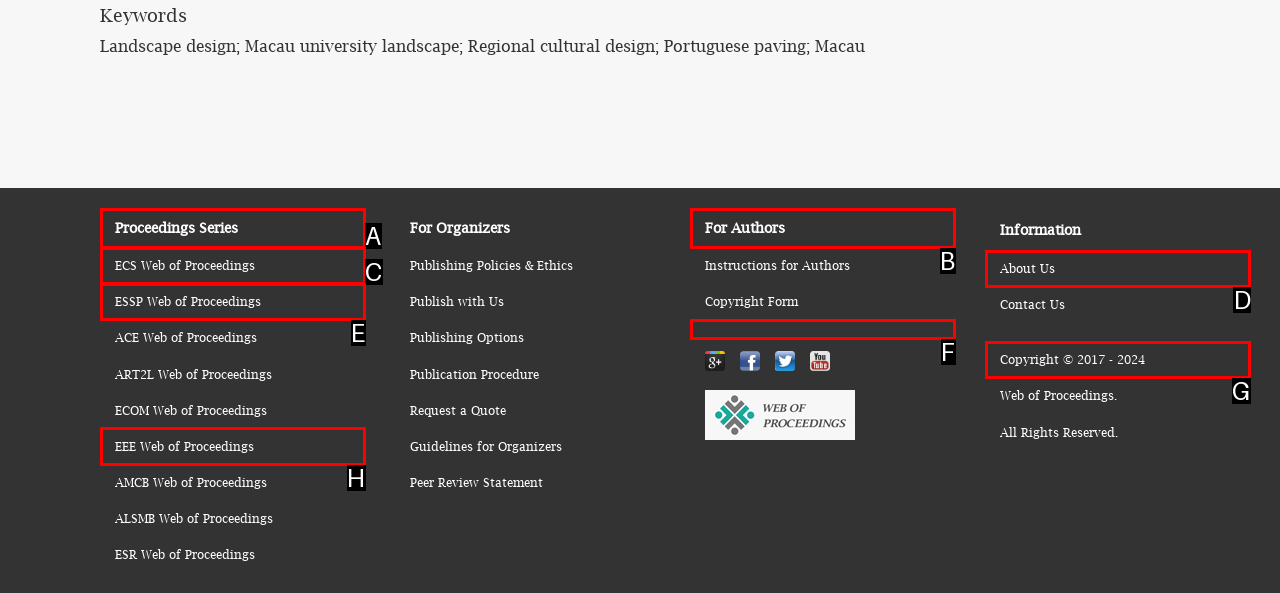Identify the correct lettered option to click in order to perform this task: Read About Us. Respond with the letter.

D